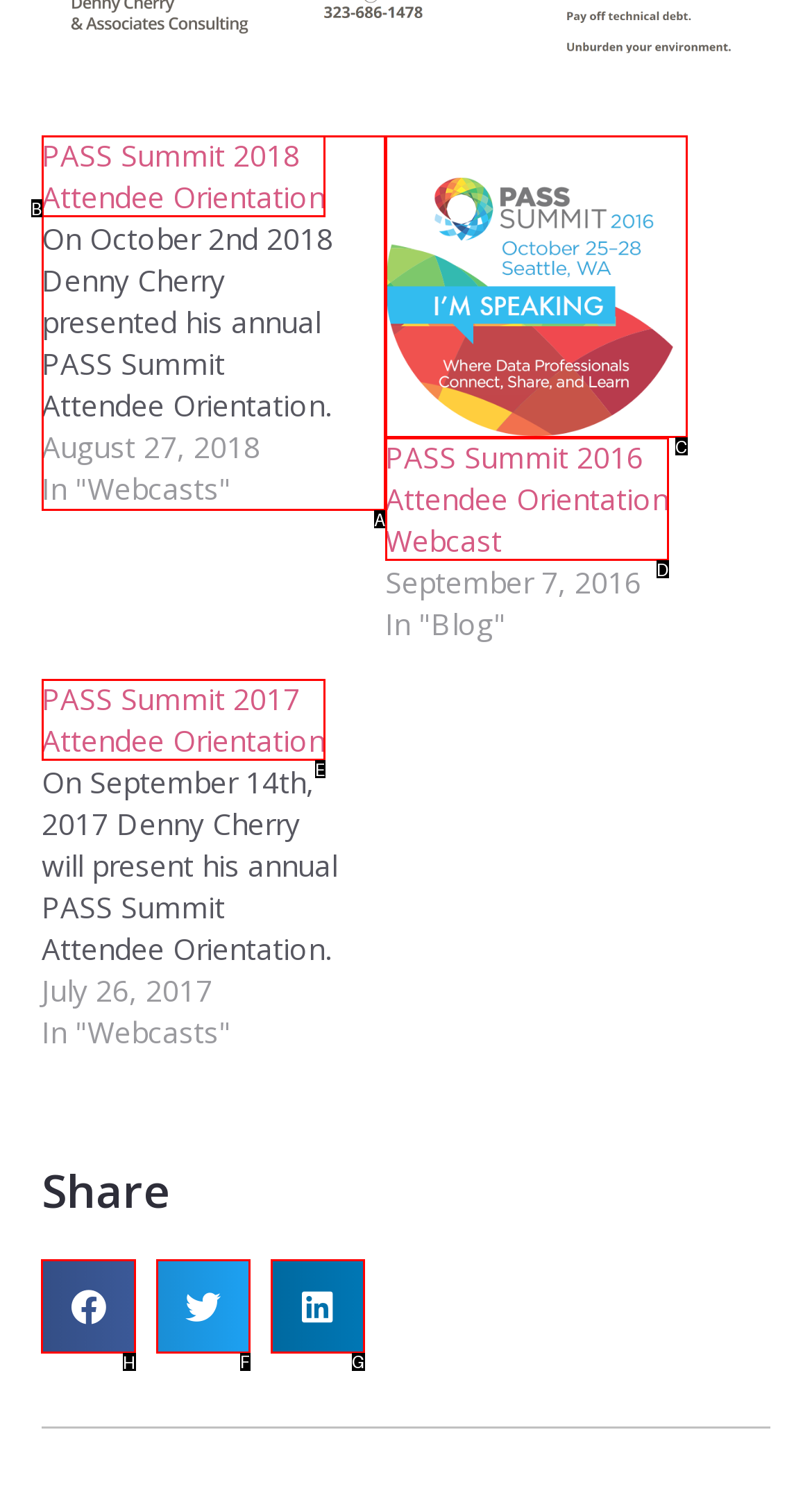Pick the option that should be clicked to perform the following task: Share on facebook
Answer with the letter of the selected option from the available choices.

H